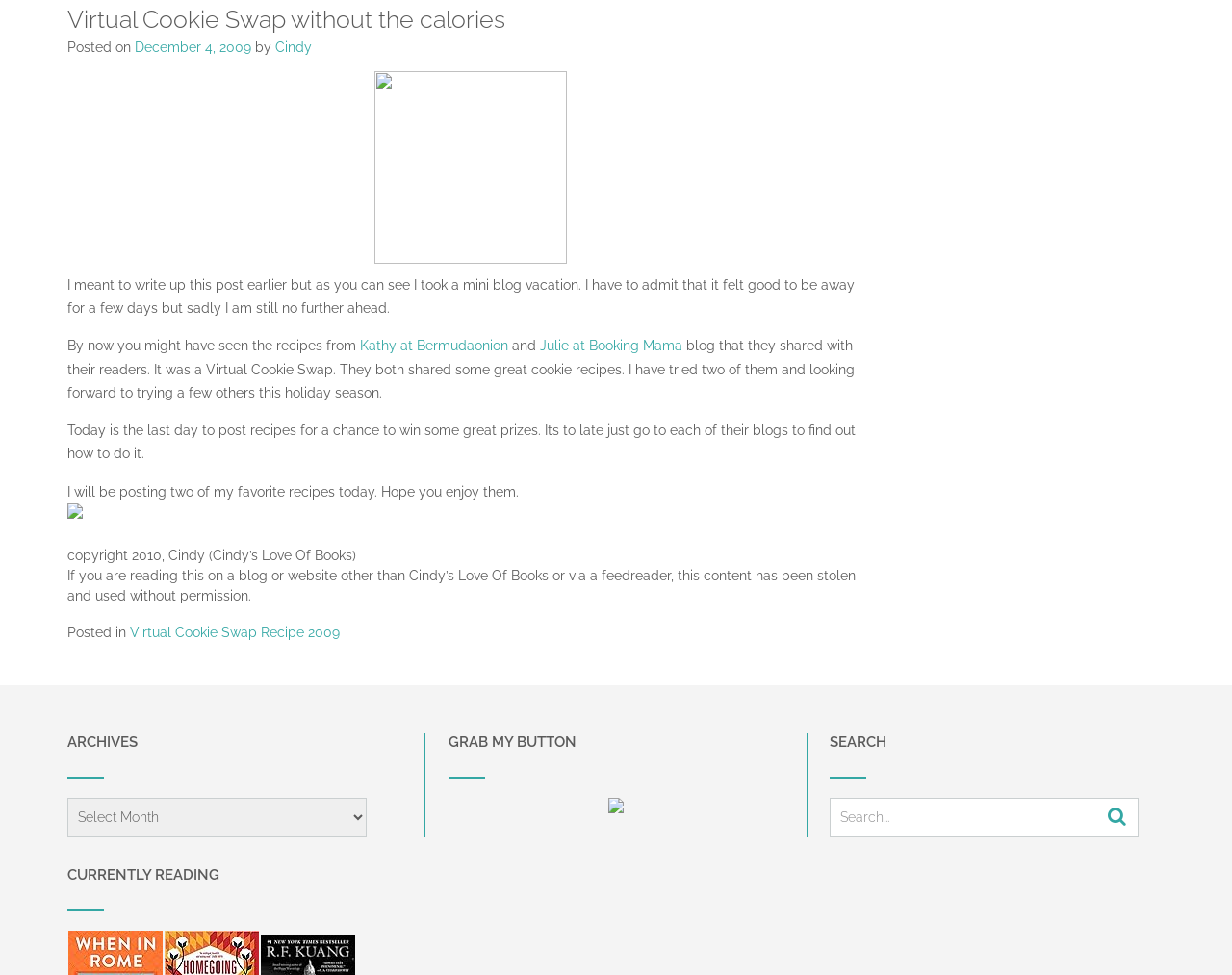What is the deadline to post recipes for a chance to win prizes?
Please respond to the question thoroughly and include all relevant details.

The deadline to post recipes for a chance to win prizes can be found in the text content of the blog post. The text states 'Today is the last day to post recipes for a chance to win some great prizes.' This indicates that the deadline is the current day.